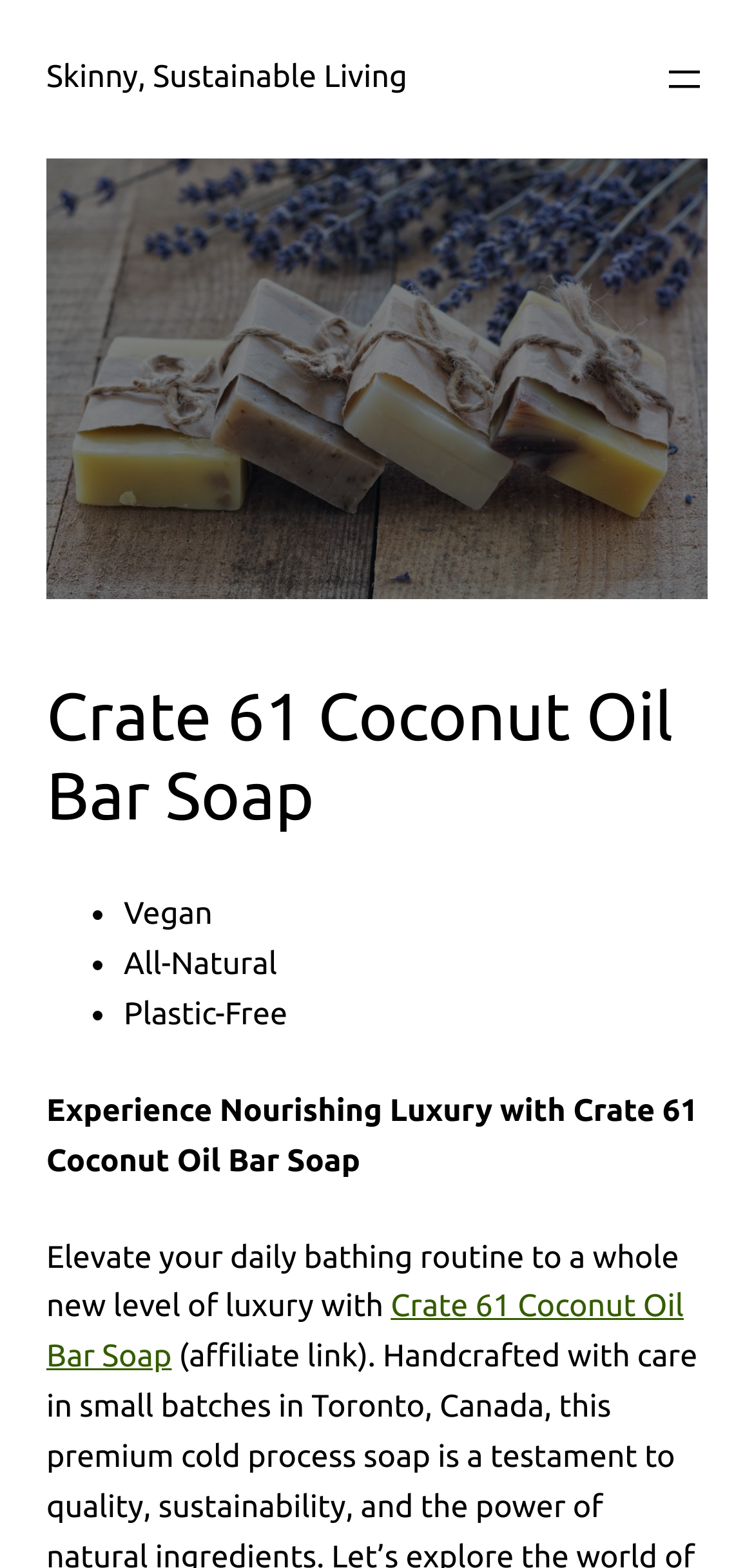What are the features of this product?
Using the visual information from the image, give a one-word or short-phrase answer.

Vegan, All-Natural, Plastic-Free